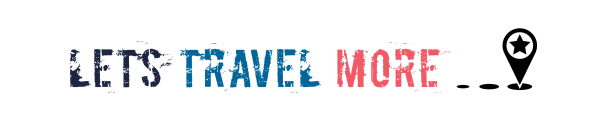Could you please study the image and provide a detailed answer to the question:
What is the font style of 'LET'S TRAVEL'?

The words 'LET'S TRAVEL' are in bold capital letters, which makes them stand out prominently in the logo.